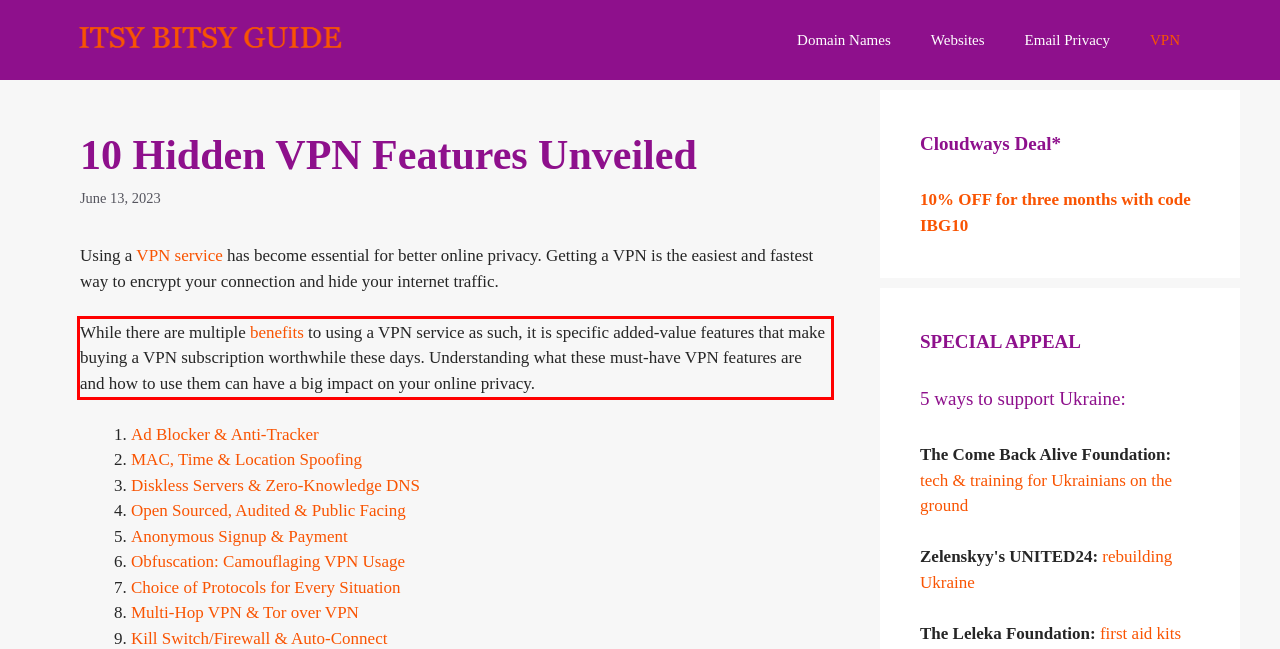You are given a screenshot showing a webpage with a red bounding box. Perform OCR to capture the text within the red bounding box.

While there are multiple benefits to using a VPN service as such, it is specific added-value features that make buying a VPN subscription worthwhile these days. Understanding what these must-have VPN features are and how to use them can have a big impact on your online privacy.